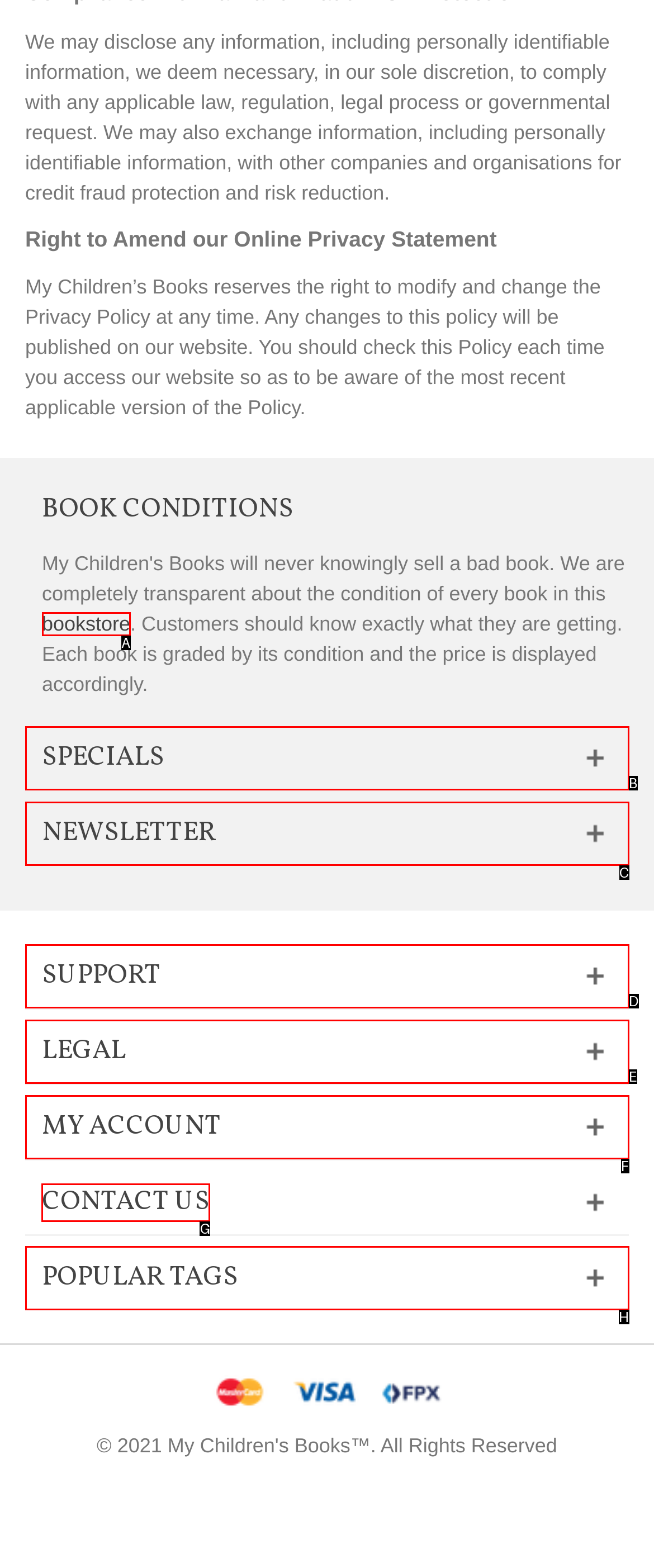Which UI element should you click on to achieve the following task: contact us? Provide the letter of the correct option.

G